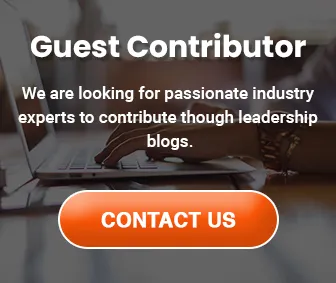Answer this question using a single word or a brief phrase:
What is the background of the image?

warm